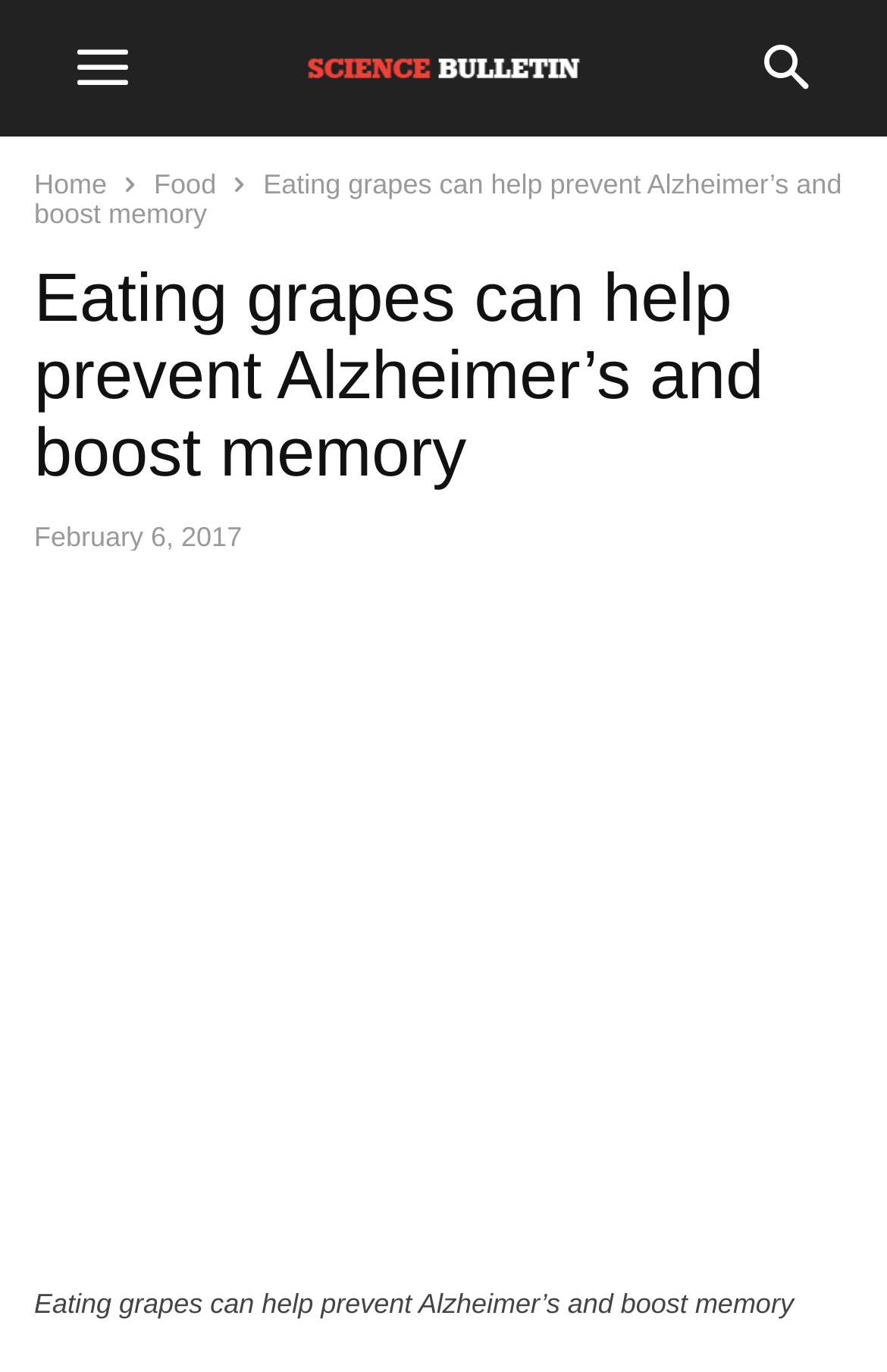Answer in one word or a short phrase: 
What is the bounding box coordinate of the search button?

[0.81, 0.0, 0.969, 0.1]